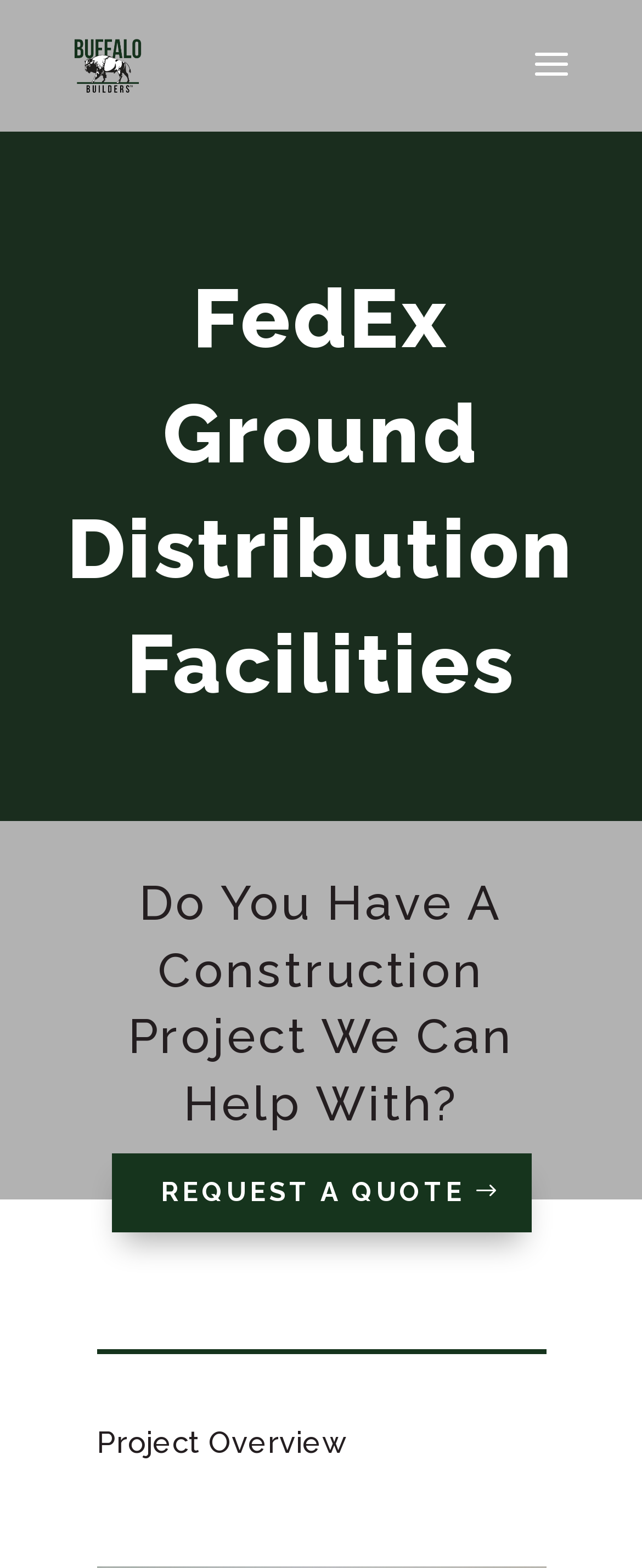Locate the bounding box of the UI element based on this description: "alt="Buffalo Builders"". Provide four float numbers between 0 and 1 as [left, top, right, bottom].

[0.113, 0.029, 0.224, 0.051]